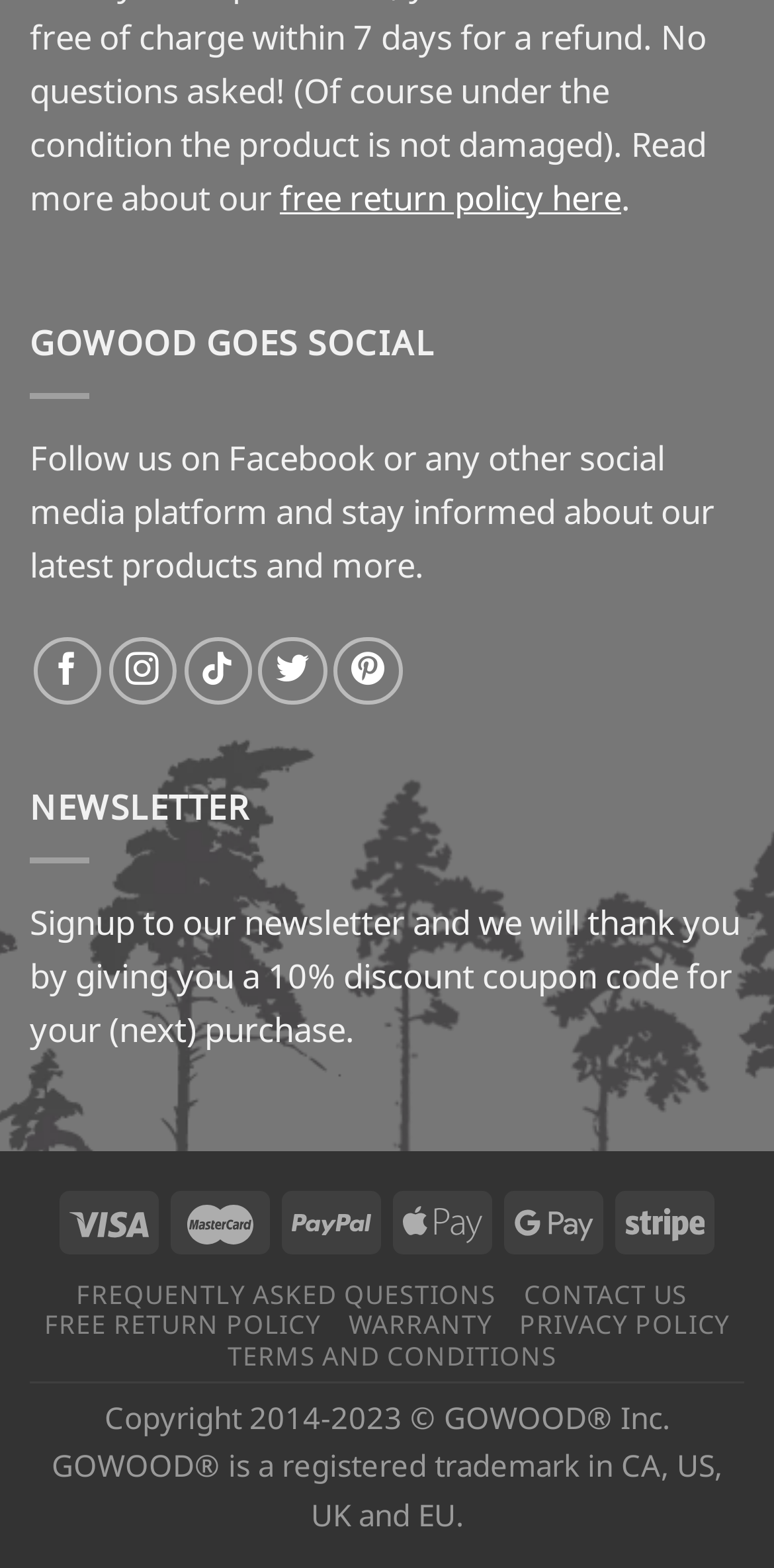Please answer the following question using a single word or phrase: What is the company's return policy?

Free return policy